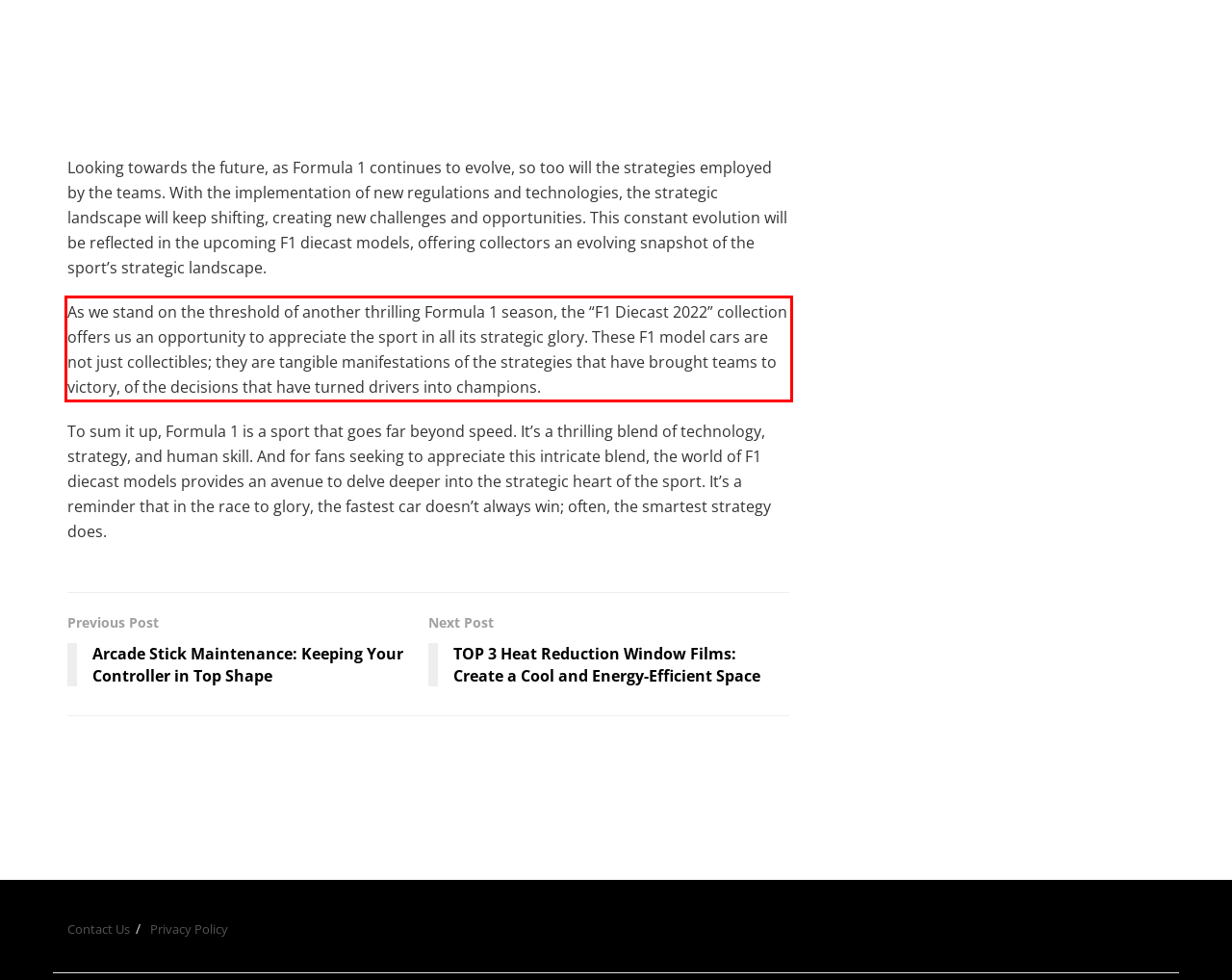Please examine the screenshot of the webpage and read the text present within the red rectangle bounding box.

As we stand on the threshold of another thrilling Formula 1 season, the “F1 Diecast 2022” collection offers us an opportunity to appreciate the sport in all its strategic glory. These F1 model cars are not just collectibles; they are tangible manifestations of the strategies that have brought teams to victory, of the decisions that have turned drivers into champions.